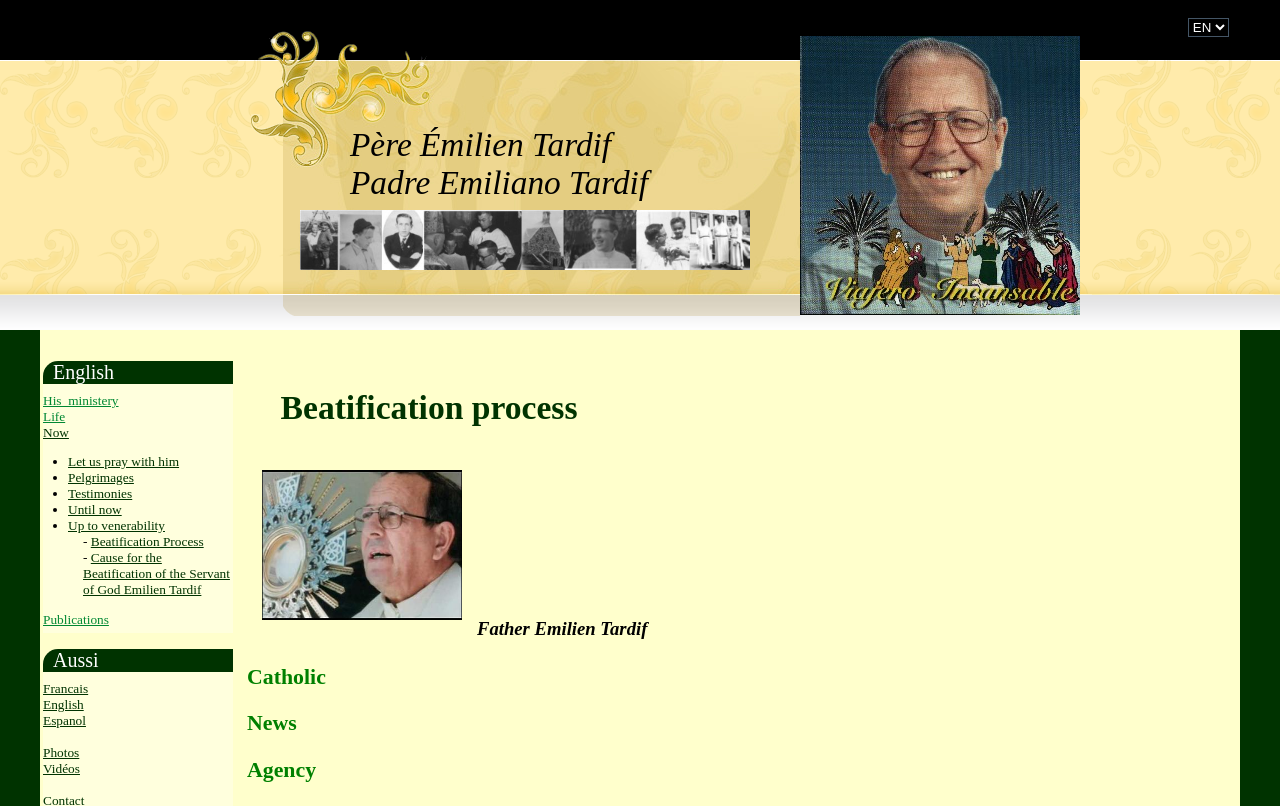Kindly determine the bounding box coordinates for the area that needs to be clicked to execute this instruction: "View photos".

[0.034, 0.924, 0.062, 0.943]